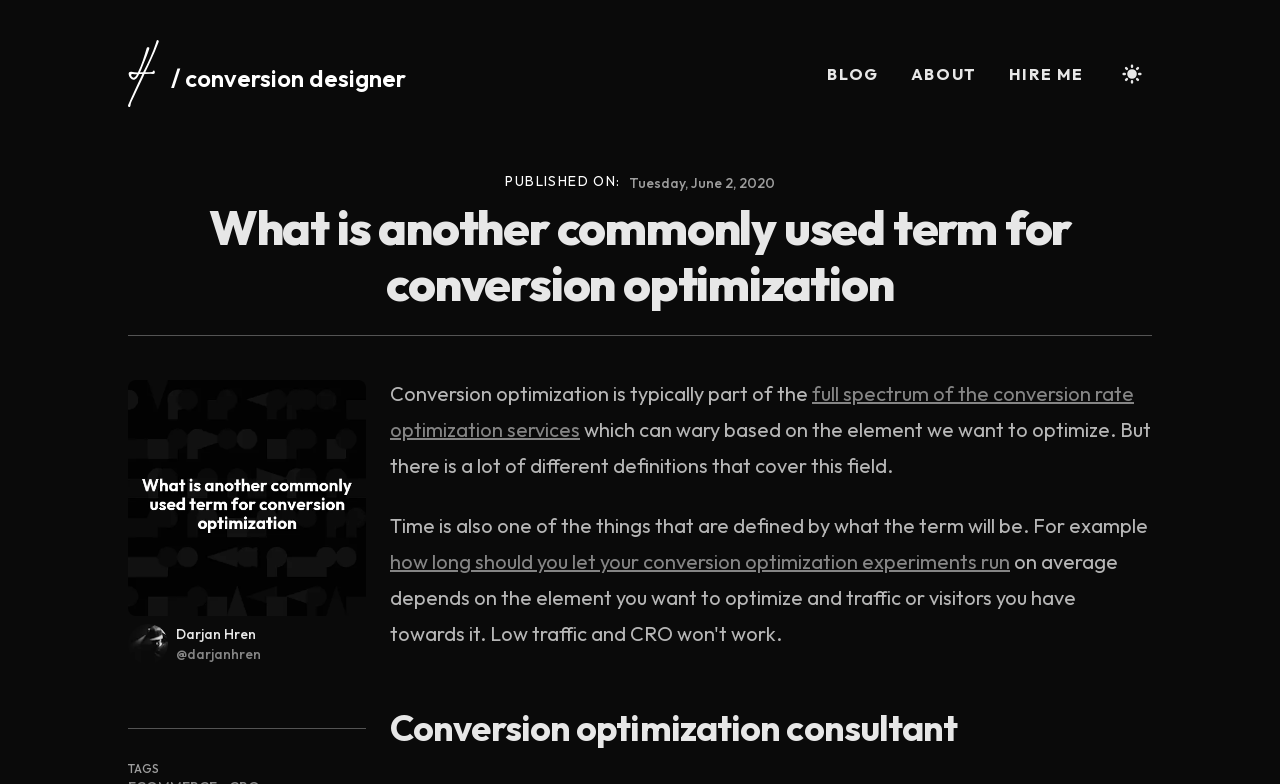Identify the bounding box for the UI element described as: "About". The coordinates should be four float numbers between 0 and 1, i.e., [left, top, right, bottom].

[0.699, 0.061, 0.776, 0.127]